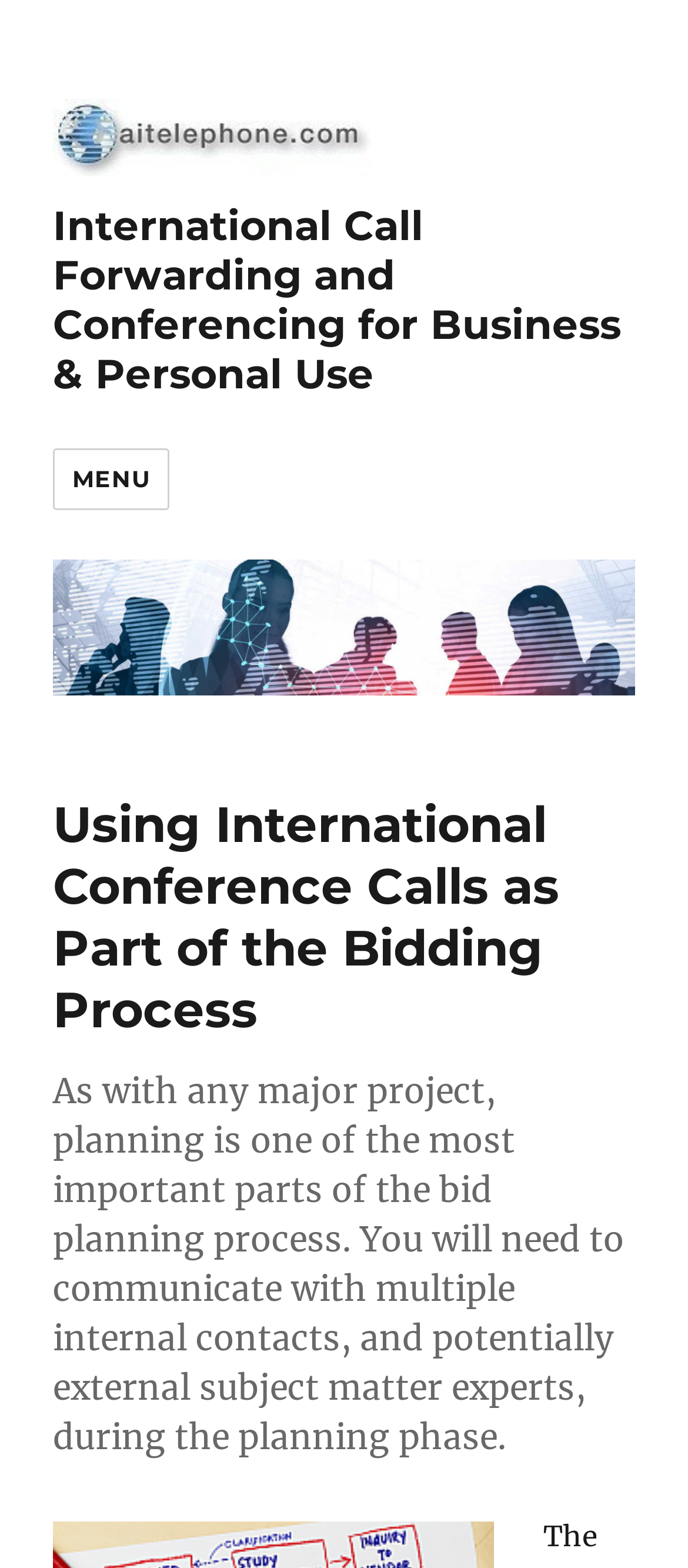Determine the bounding box coordinates for the UI element matching this description: "Menu".

[0.077, 0.286, 0.247, 0.326]